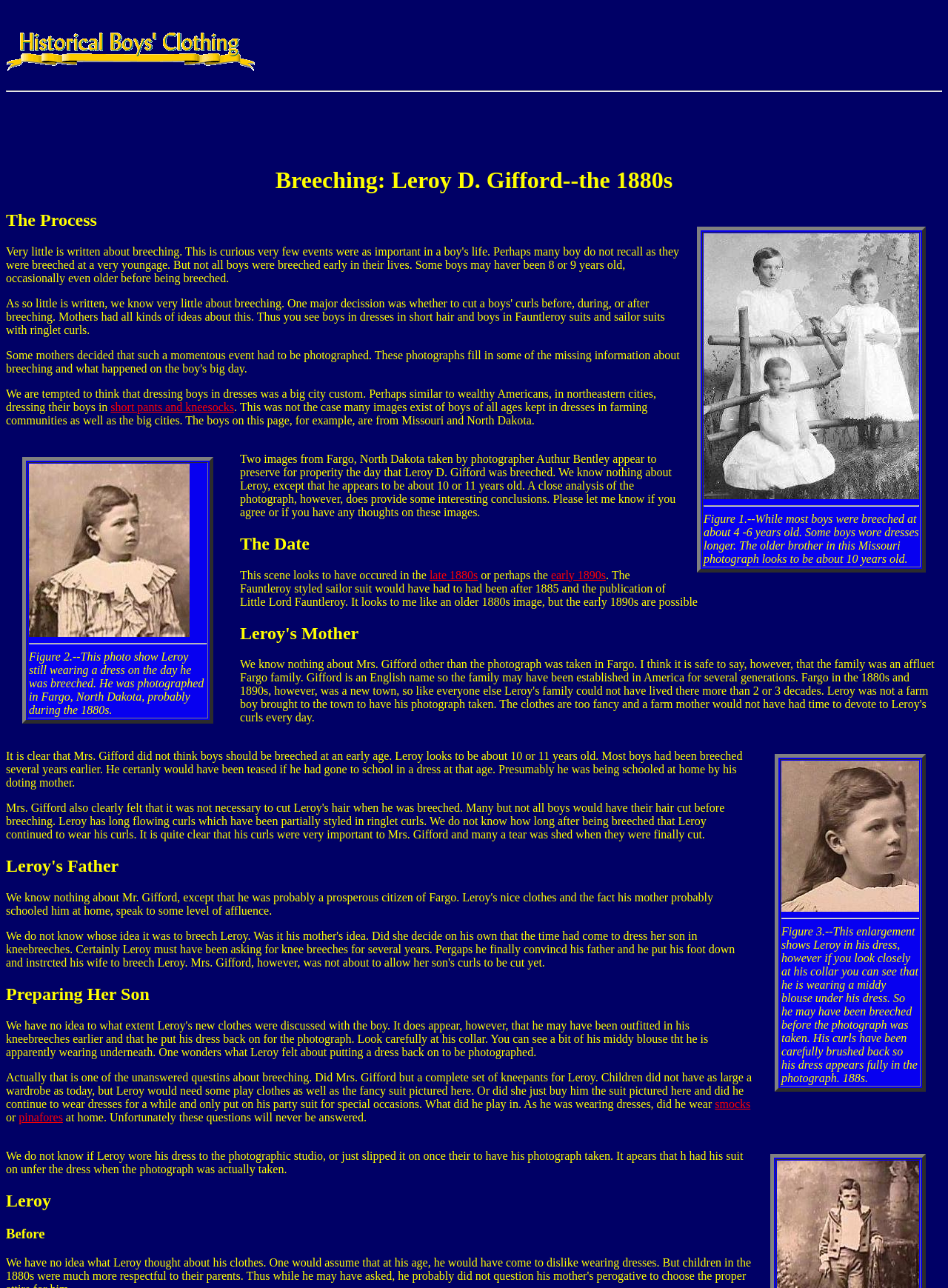Reply to the question with a single word or phrase:
What style of suit is Leroy wearing?

Fauntleroy styled sailor suit